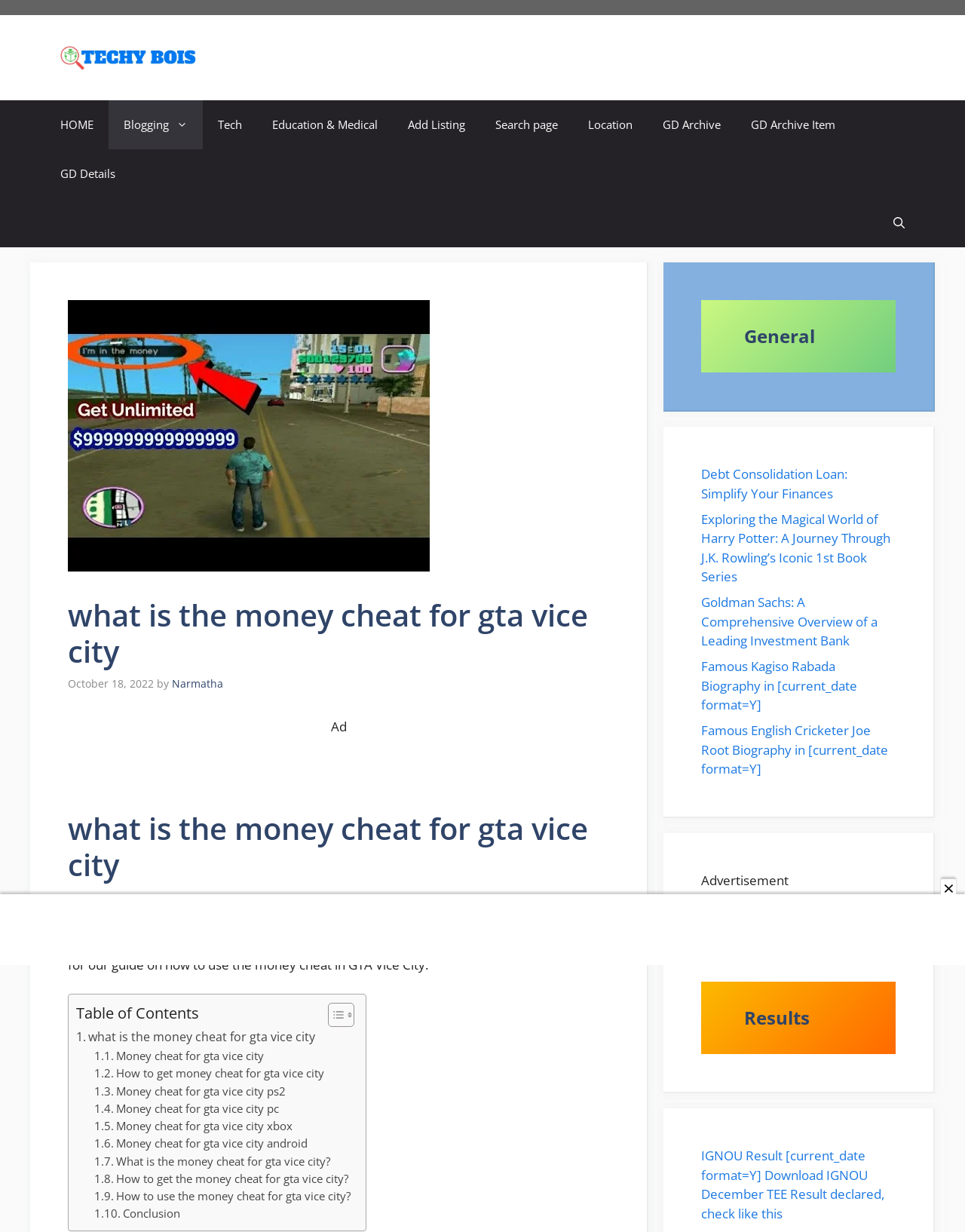Who is the author of the article?
Using the image provided, answer with just one word or phrase.

Narmatha